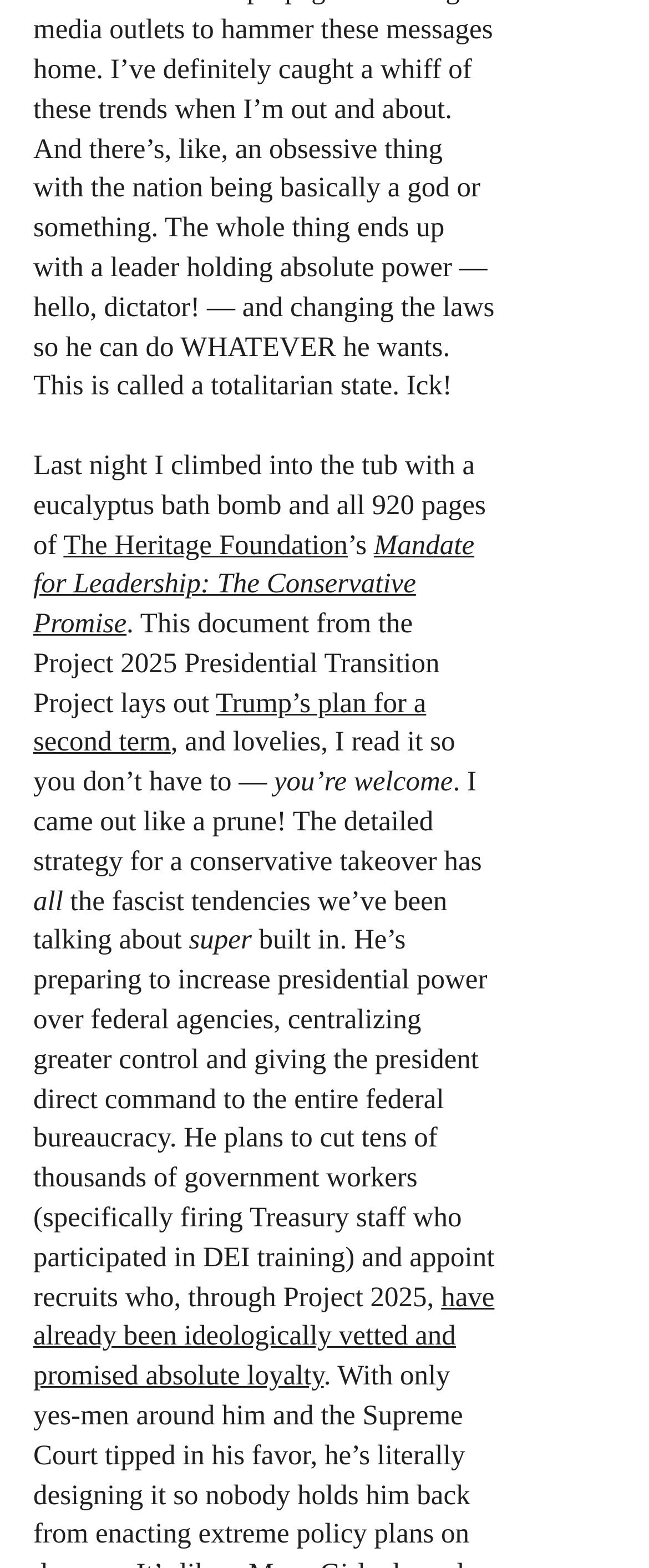Reply to the question with a single word or phrase:
What is the author reading in the tub?

Mandate for Leadership